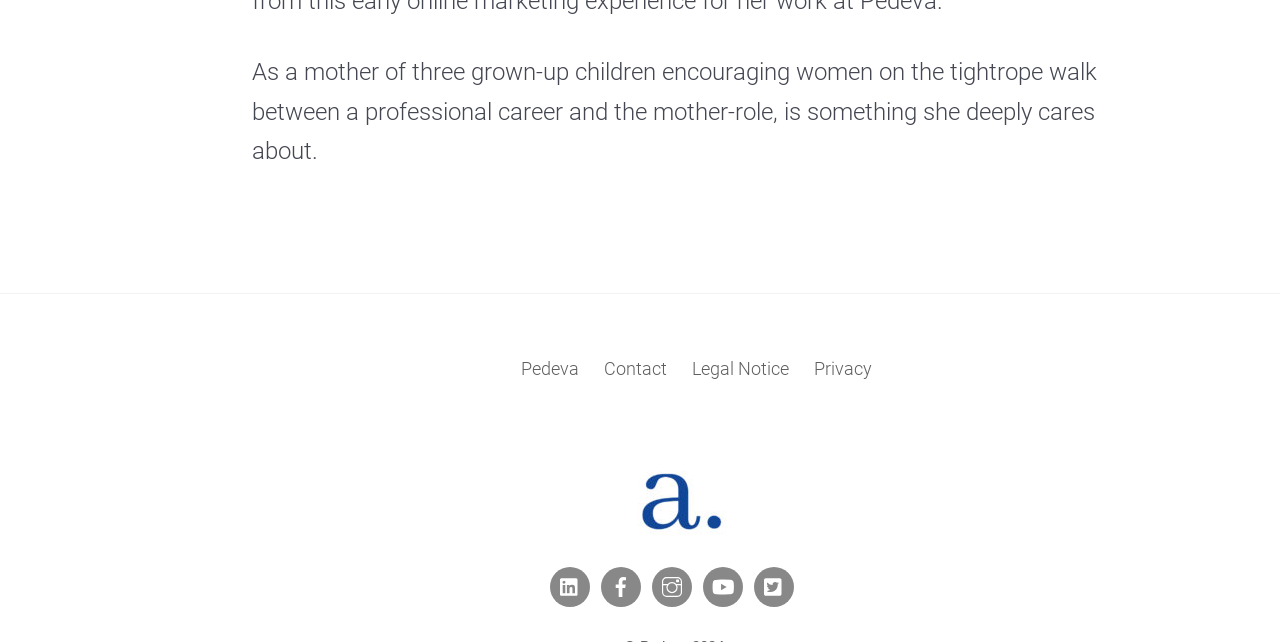Give the bounding box coordinates for the element described by: "aria-label="facebook"".

[0.47, 0.889, 0.501, 0.933]